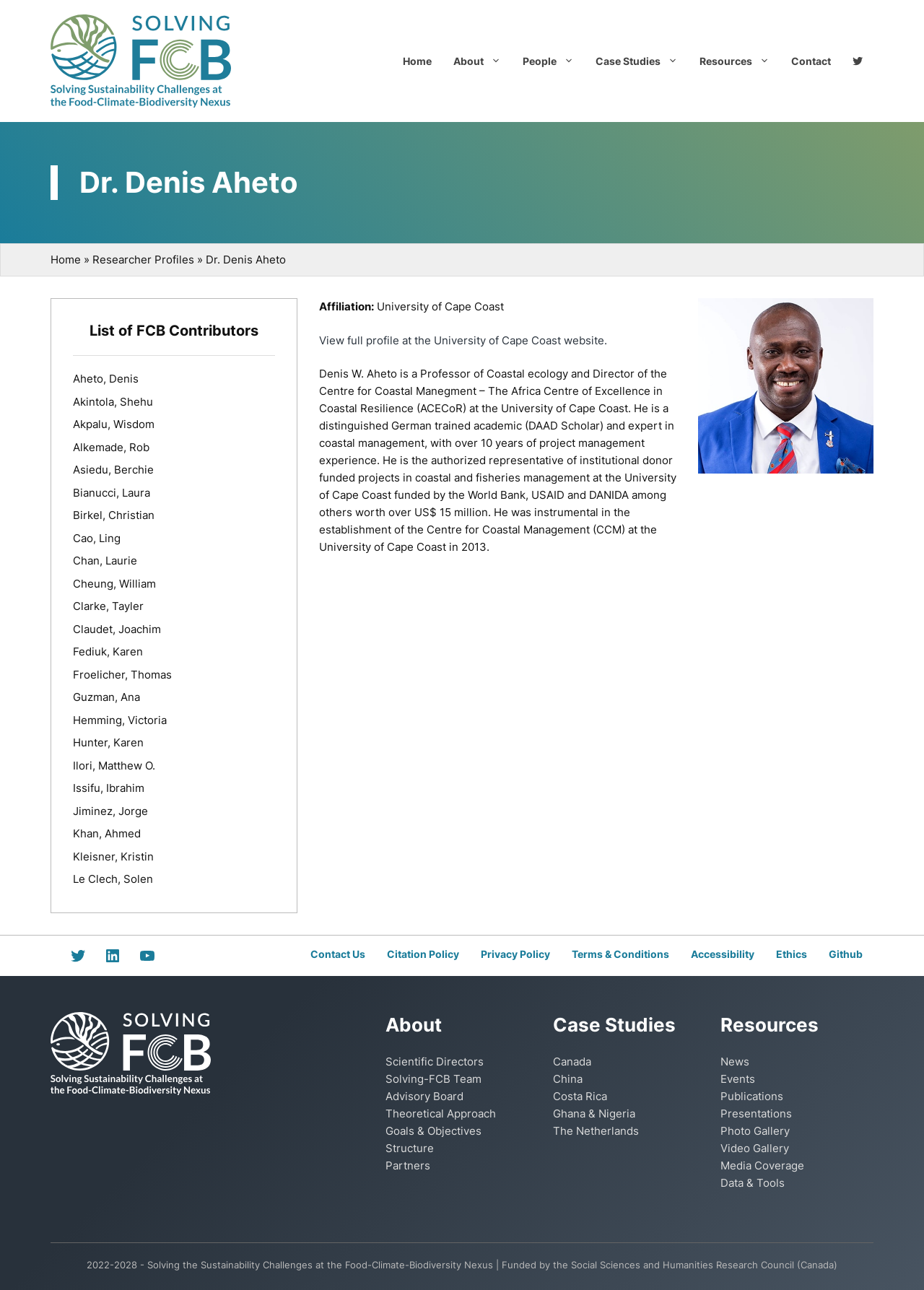Determine the heading of the webpage and extract its text content.

Dr. Denis Aheto